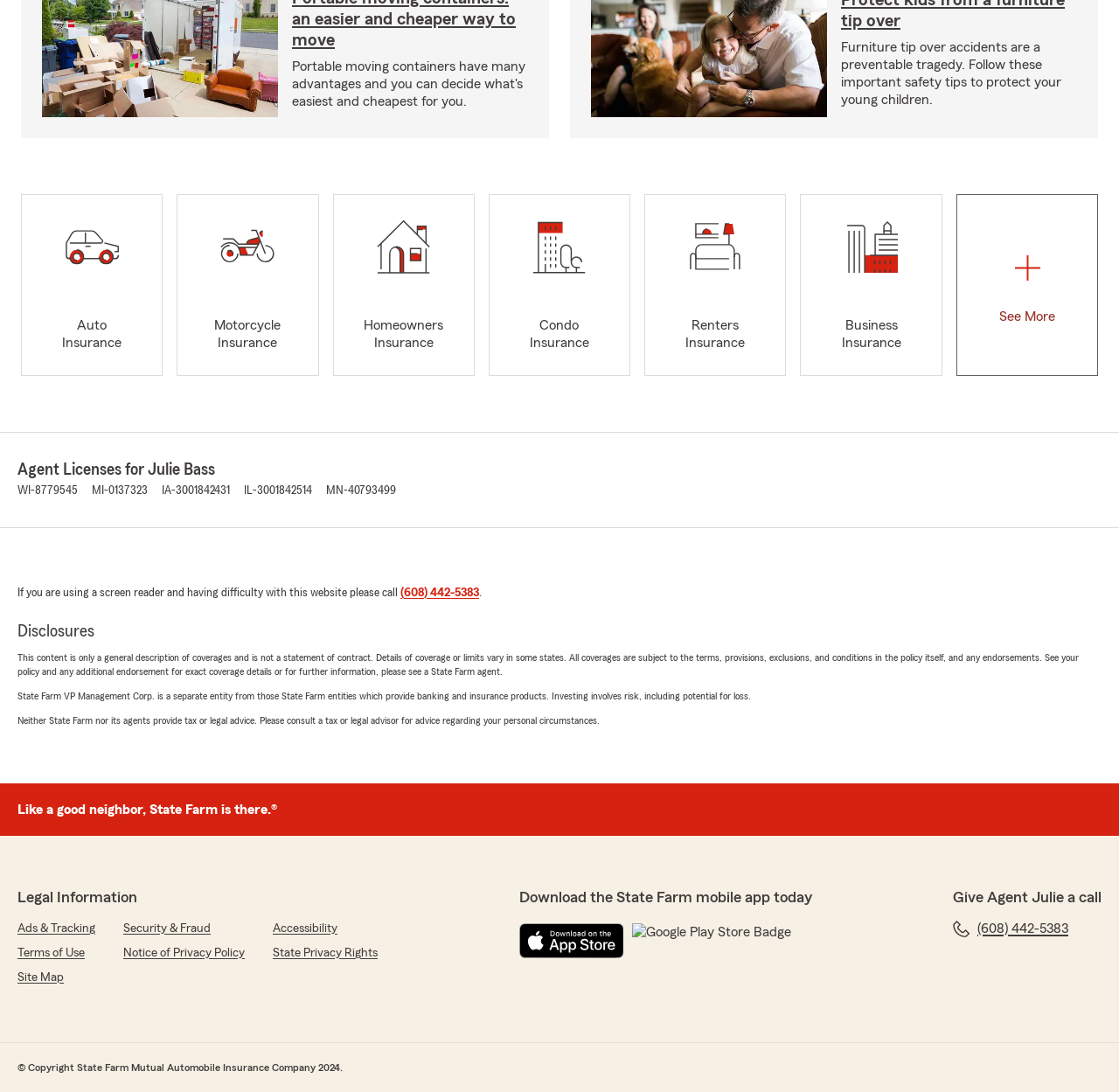How many types of insurance are listed?
Examine the image and provide an in-depth answer to the question.

I counted the number of links under the 'Furniture tip over accidents...' text, which are 'Auto Insurance', 'Motorcycle Insurance', 'Homeowners Insurance', 'Condo Insurance', 'Renters Insurance', and 'Business Insurance', totaling 6 types of insurance.